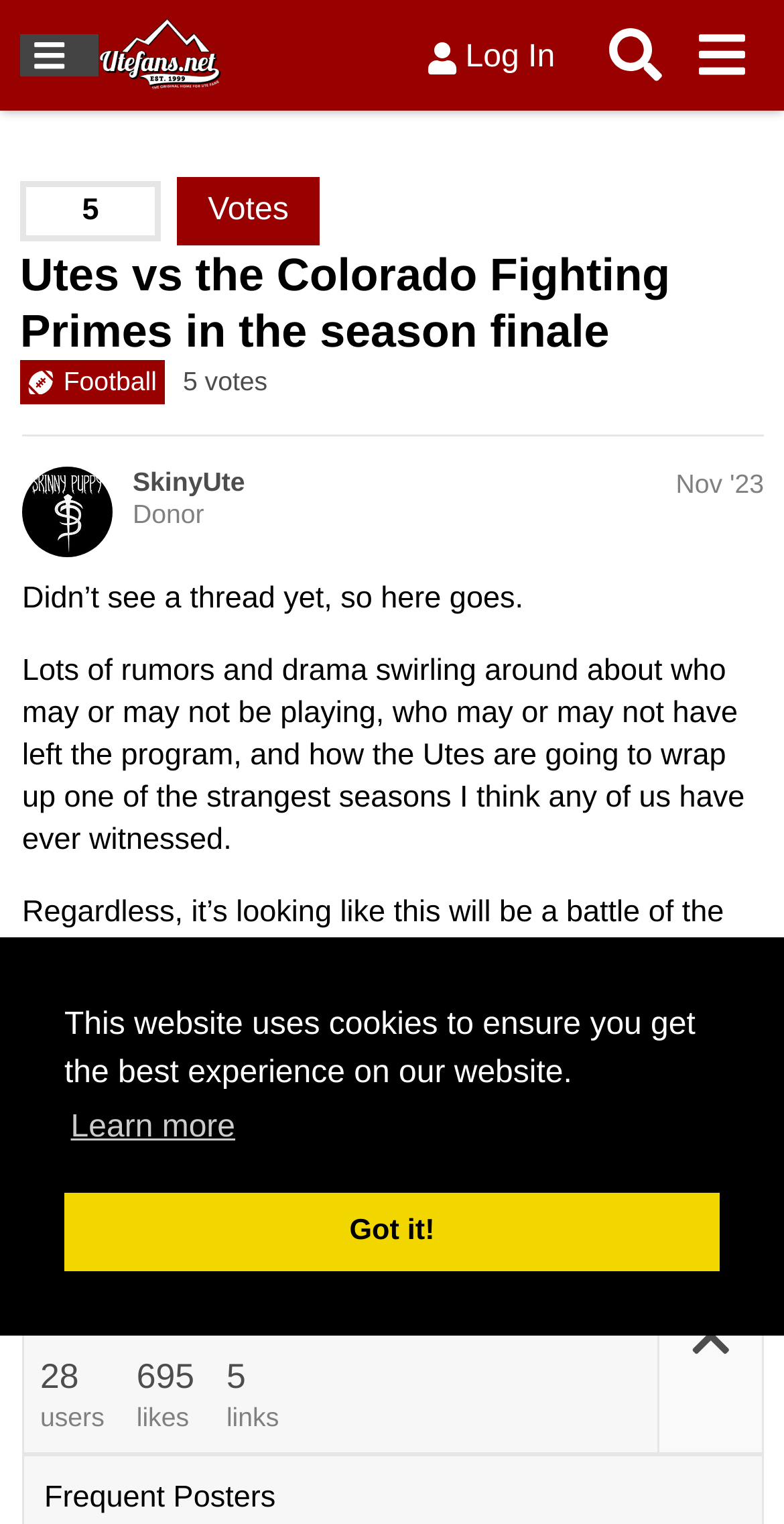Please determine the bounding box coordinates of the element's region to click for the following instruction: "Search for a topic".

[0.755, 0.008, 0.865, 0.064]